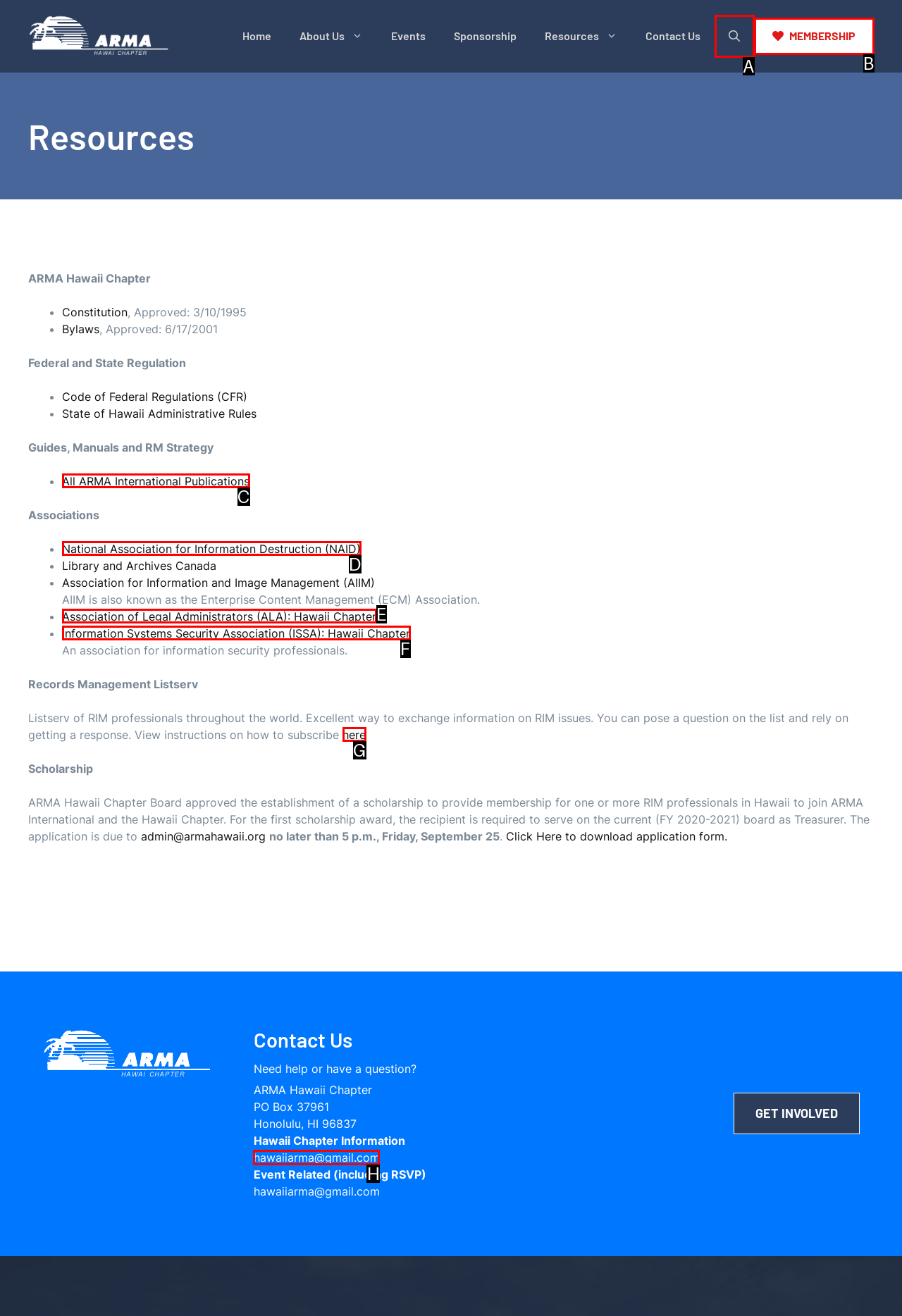Identify the letter of the UI element you should interact with to perform the task: Contact the 'ARMA Hawaii Chapter' via email
Reply with the appropriate letter of the option.

H